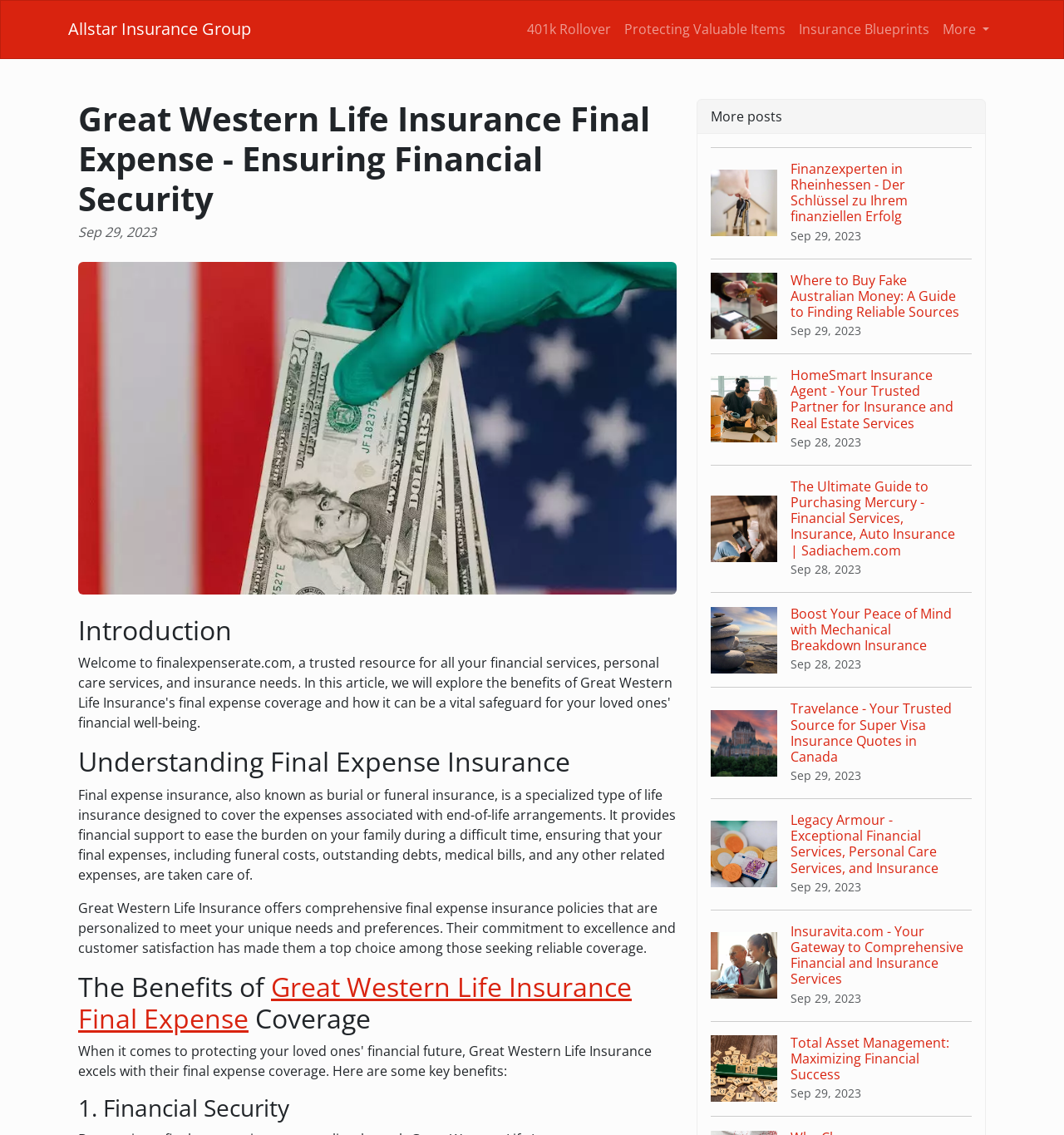What type of insurance is discussed on this webpage?
From the image, respond with a single word or phrase.

Final Expense Insurance